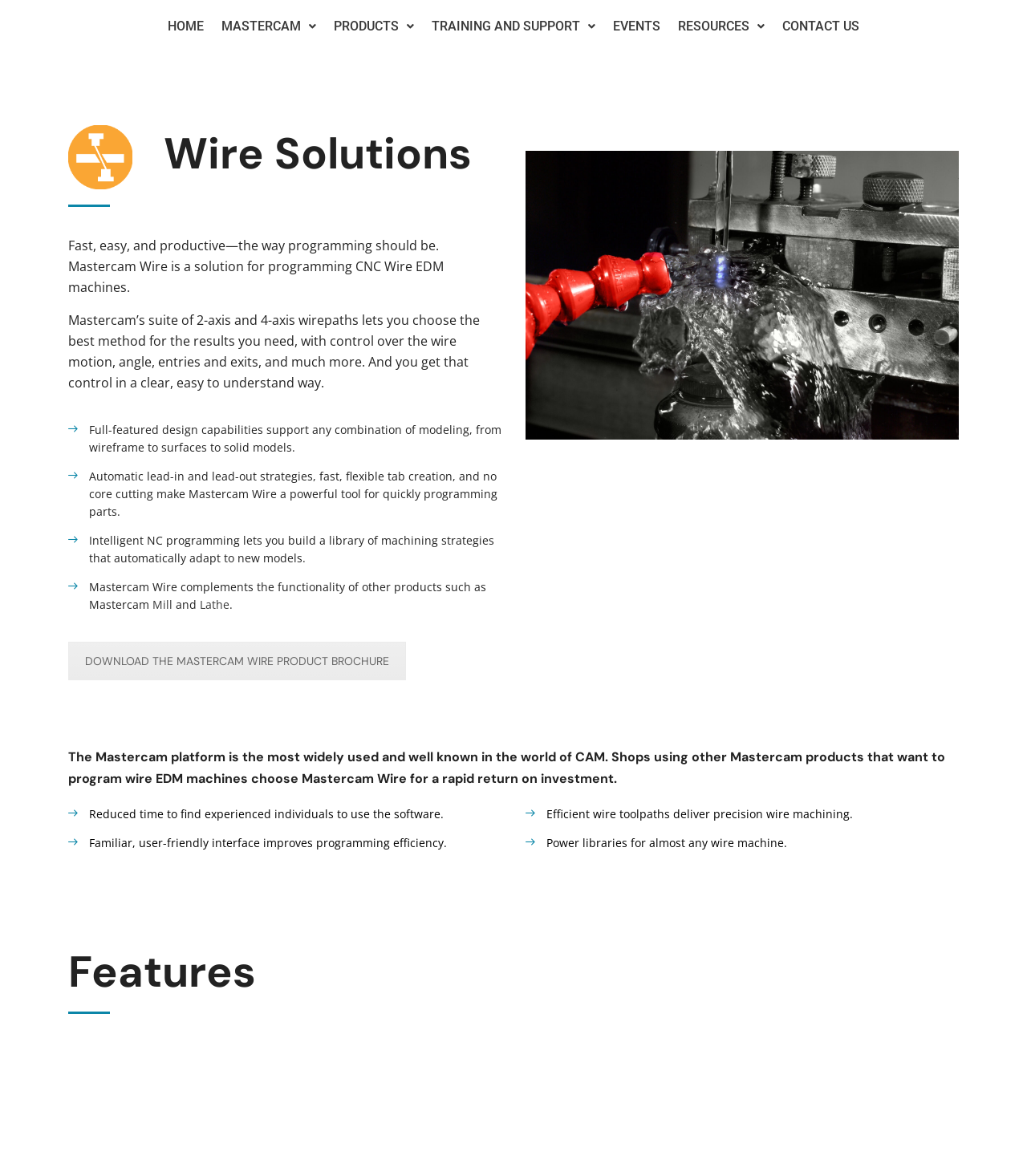What is the benefit of using Mastercam Wire?
Give a one-word or short-phrase answer derived from the screenshot.

Rapid return on investment